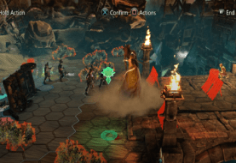Explain what is happening in the image with as much detail as possible.

The image features a tactical role-playing game scene from "Blackguards 2," showcasing a strategic battle layout. Players can be seen maneuvering their characters on a hexagonal grid amidst a visually rich environment filled with rocky terrain and fiery torches. Key action indicators are present, including options for confirming actions and ending turns. Different colored markers represent zones for gameplay mechanics—green for potential moves and red for enemies or hazards. This screenshot captures the intensity and strategic depth characteristic of the game, highlighting the player's need to plan moves carefully amidst various threats.